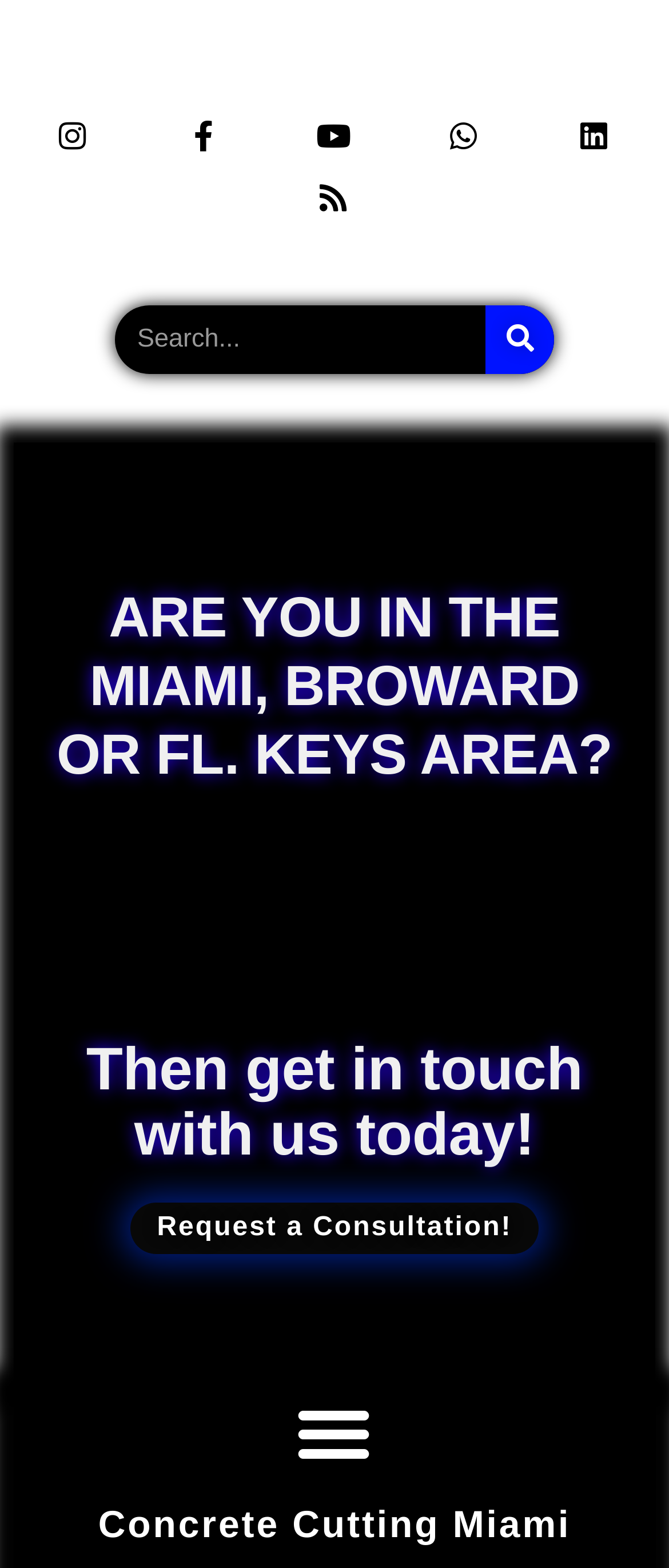Find the bounding box coordinates of the element to click in order to complete the given instruction: "Search for something."

[0.171, 0.194, 0.829, 0.238]